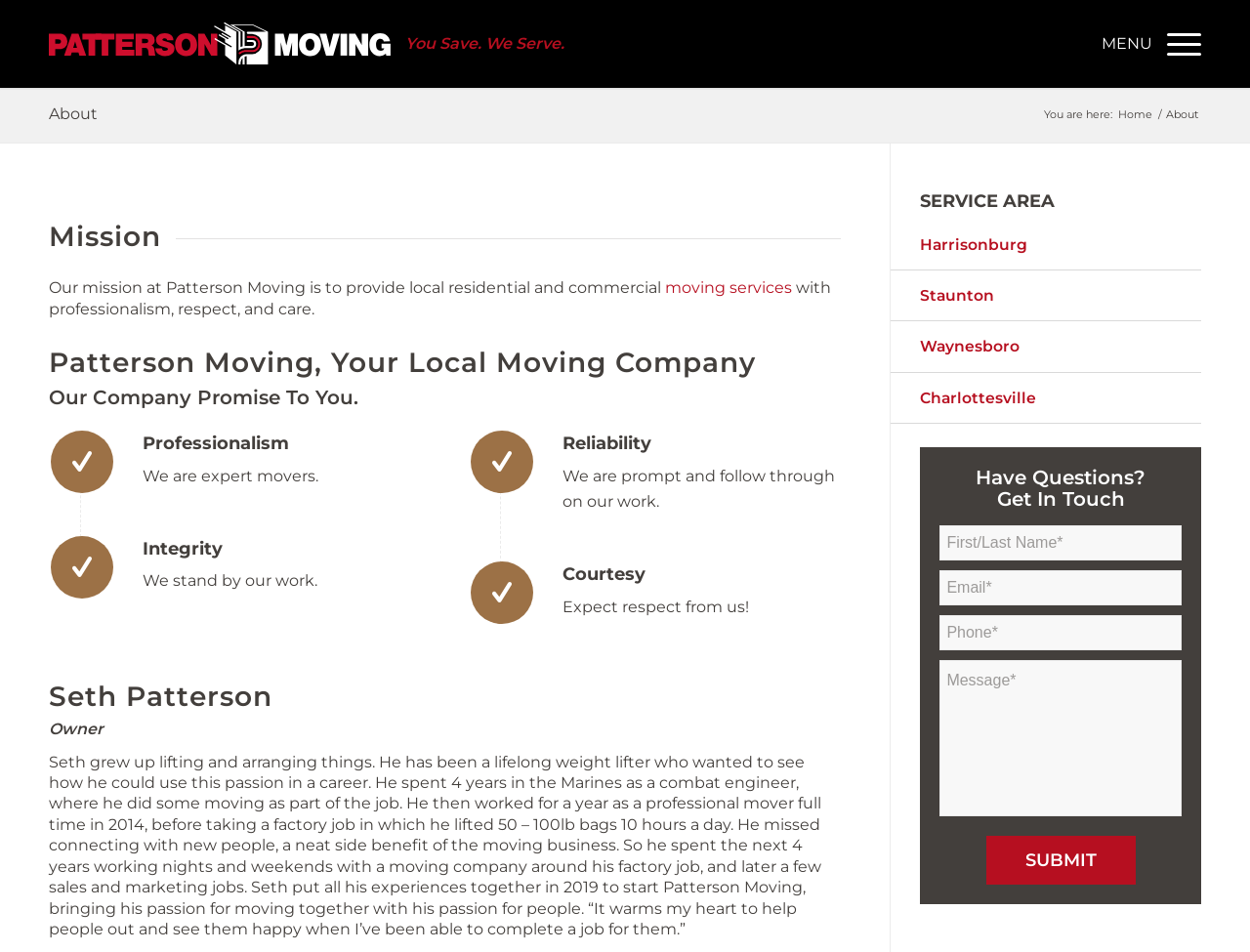Indicate the bounding box coordinates of the element that must be clicked to execute the instruction: "Click the 'Harrisonburg' link". The coordinates should be given as four float numbers between 0 and 1, i.e., [left, top, right, bottom].

[0.713, 0.23, 0.961, 0.284]